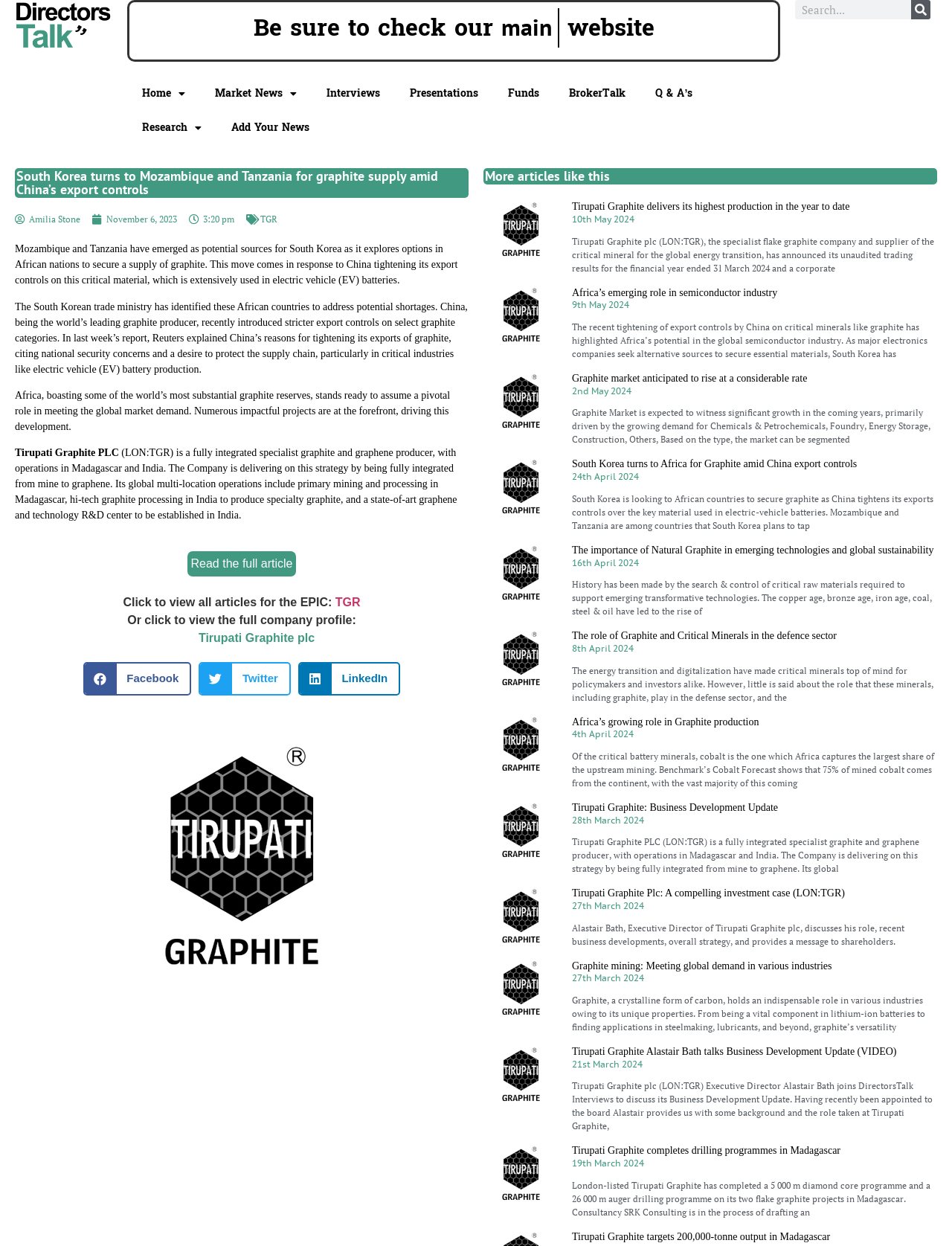Locate the bounding box coordinates of the item that should be clicked to fulfill the instruction: "Click on the 'Debian' link".

None